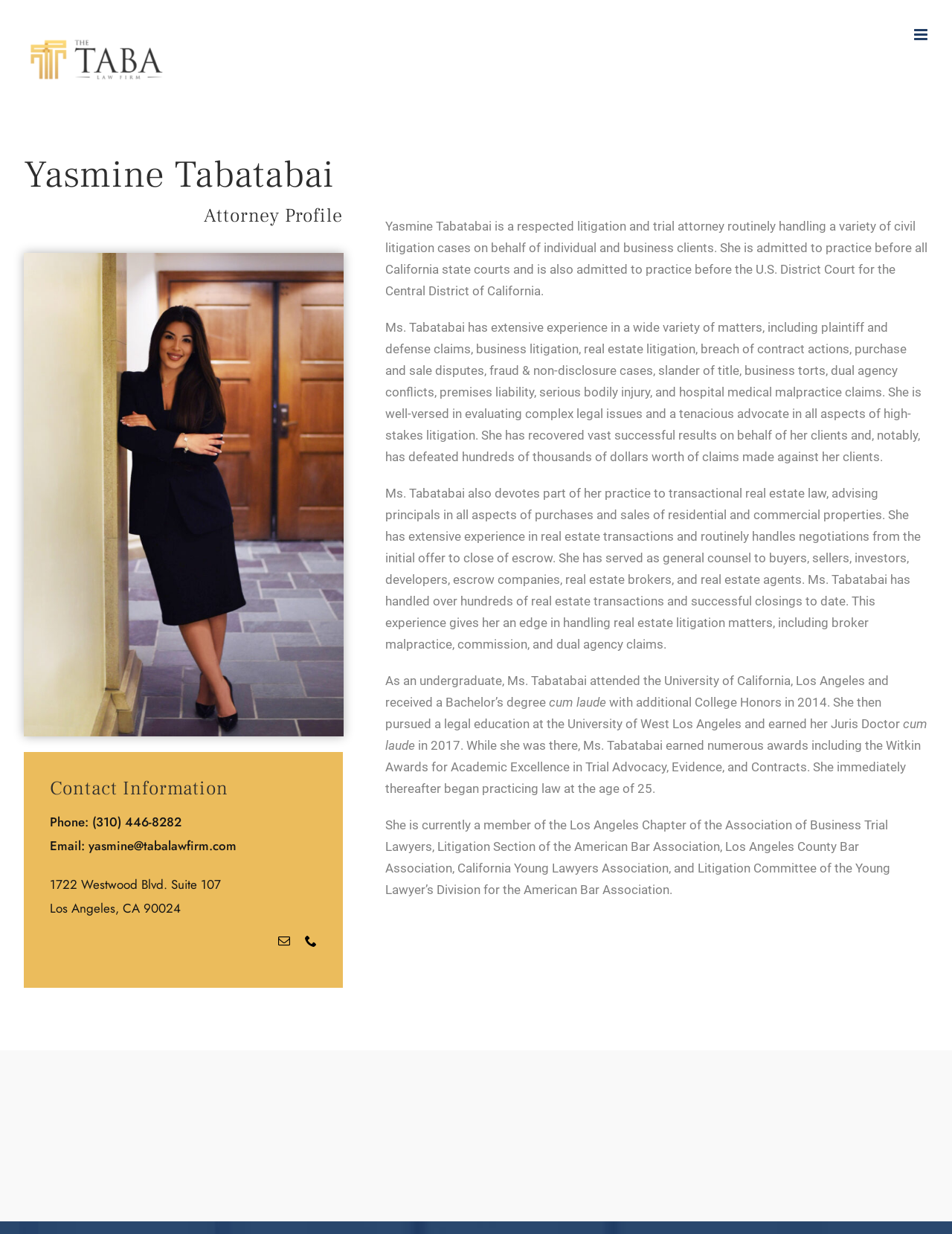What is the phone number of Yasmine Tabatabai?
Analyze the image and provide a thorough answer to the question.

The phone number is listed under the 'Contact Information' heading, specifically in the text 'Phone: (310) 446-8282'.